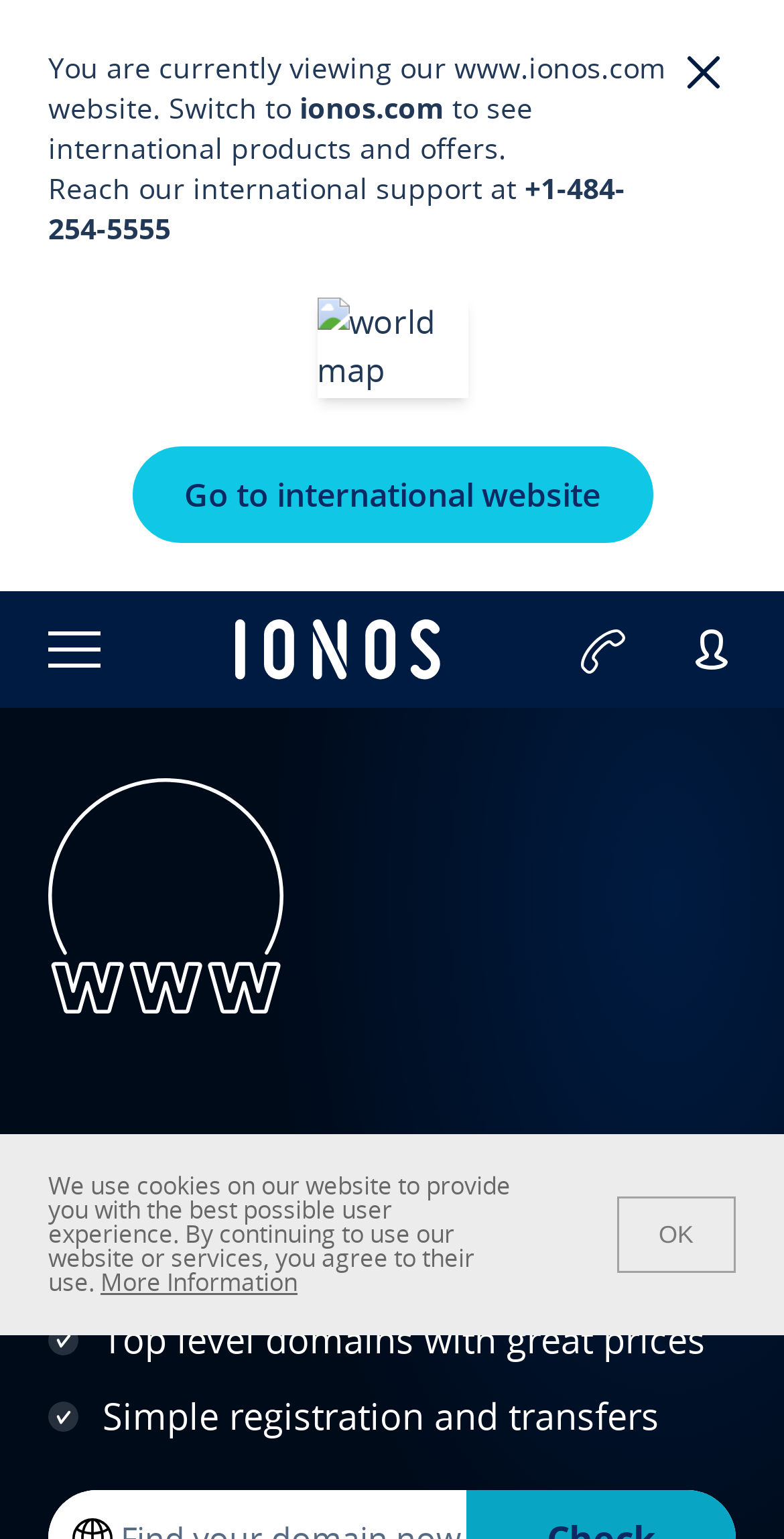Given the element description "Domains & Hosting" in the screenshot, predict the bounding box coordinates of that UI element.

[0.119, 0.474, 0.468, 0.502]